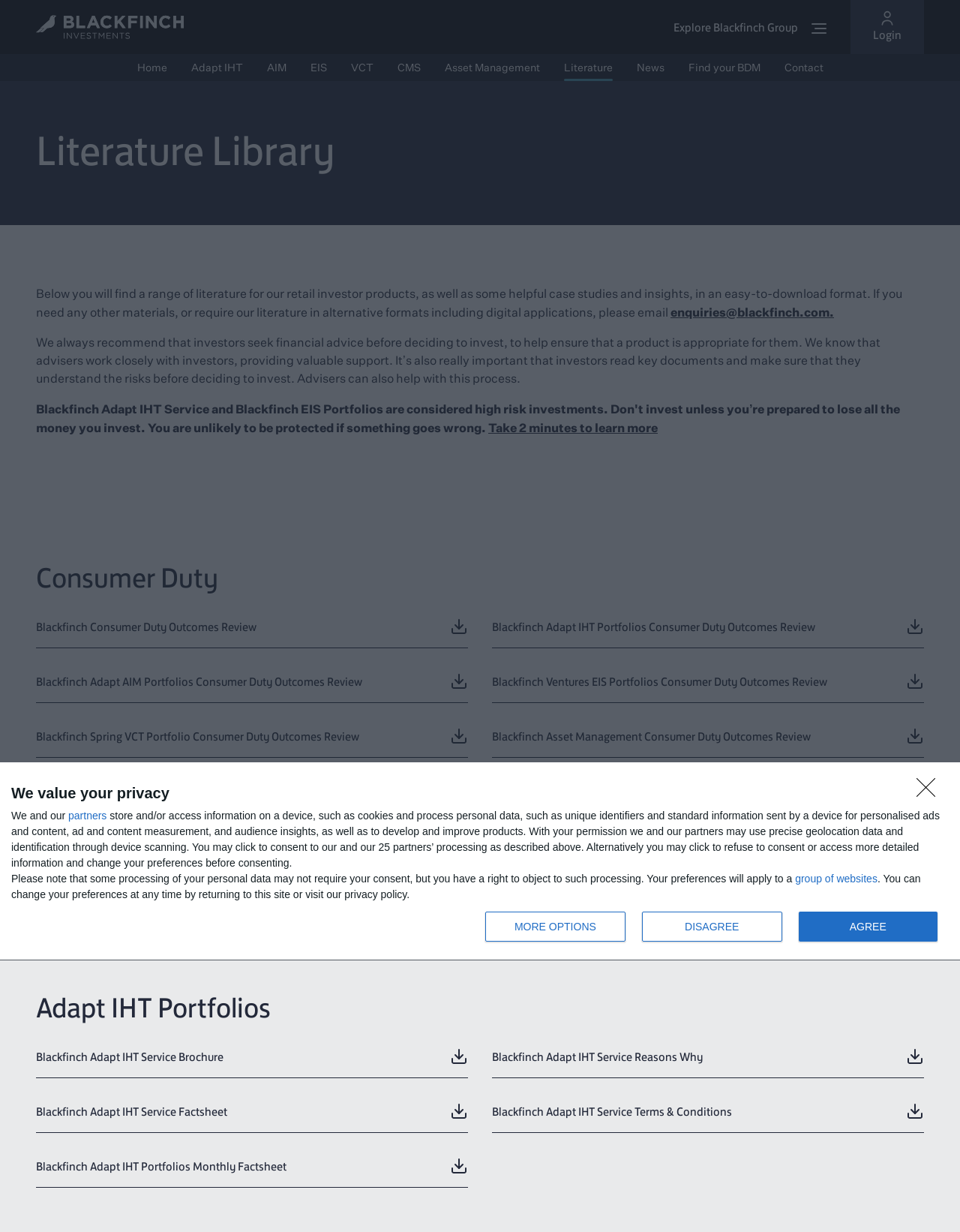Create a detailed narrative of the webpage’s visual and textual elements.

This webpage is about Blackfinch Investments' Literature Library. At the top, there is a navigation menu with links to different sections, including Home, Adapt IHT, AIM, EIS, VCT, CMS, Asset Management, Literature, News, and Find your BDM. Below the navigation menu, there is a heading that reads "Literature Library" and a brief description of the library, which provides a range of literature for retail investor products, case studies, and insights in an easy-to-download format.

On the left side of the page, there is a modal dialog box with a heading "We value your privacy" and a description of how the website uses cookies and processes personal data. The dialog box has three buttons: DISAGREE, MORE OPTIONS, and AGREE.

Below the modal dialog box, there are several sections of literature, including Consumer Duty, Adapt IHT Portfolios, and others. Each section has a heading and a list of links to related documents, such as brochures and reviews. Some of the links have accompanying images.

At the top-right corner of the page, there is a login button and an image. There is also a link to the Blackfinch Investments' website at the top-left corner.

Overall, the webpage is organized into clear sections, making it easy to navigate and find specific information.